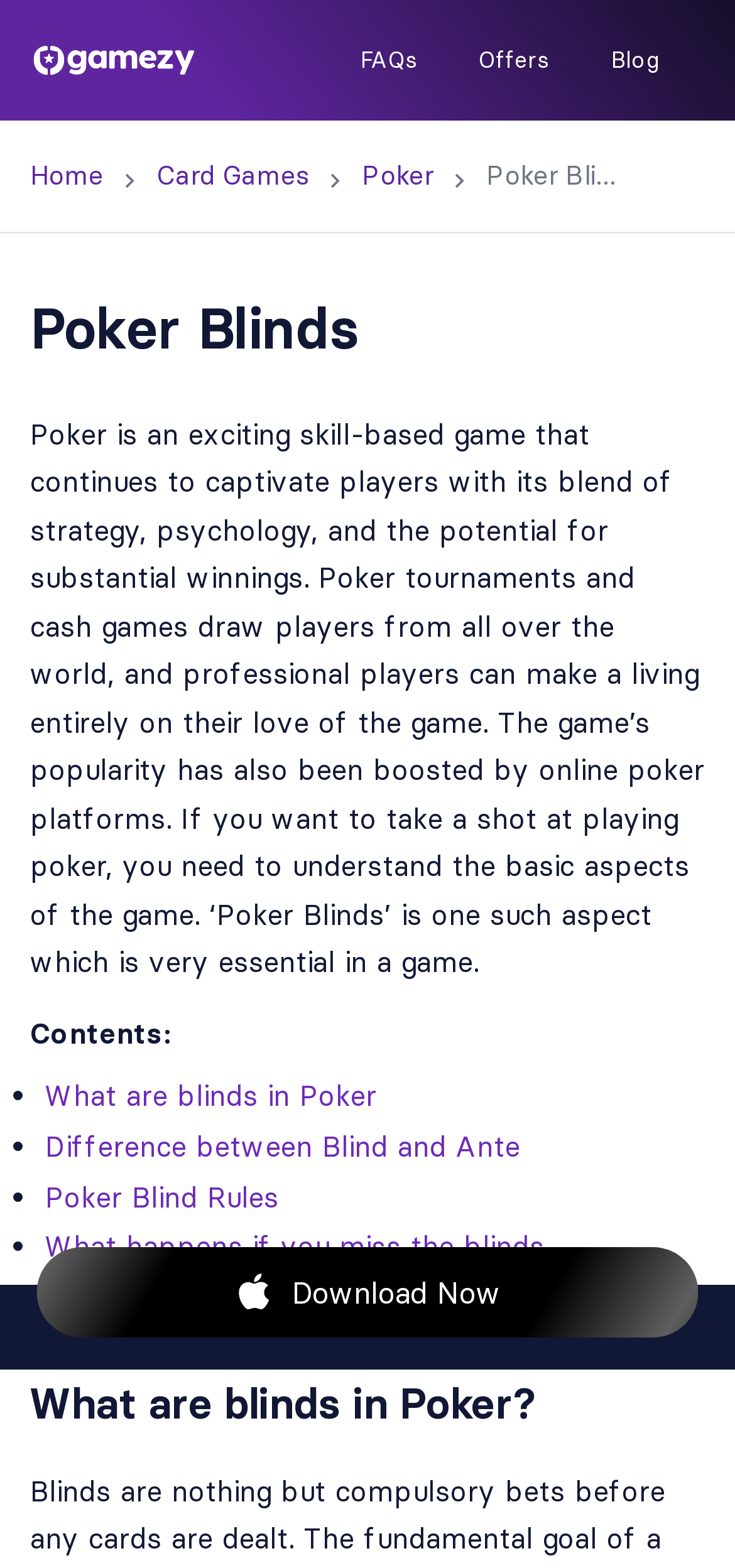What is the purpose of blinds in poker?
Answer the question with a single word or phrase, referring to the image.

Not provided